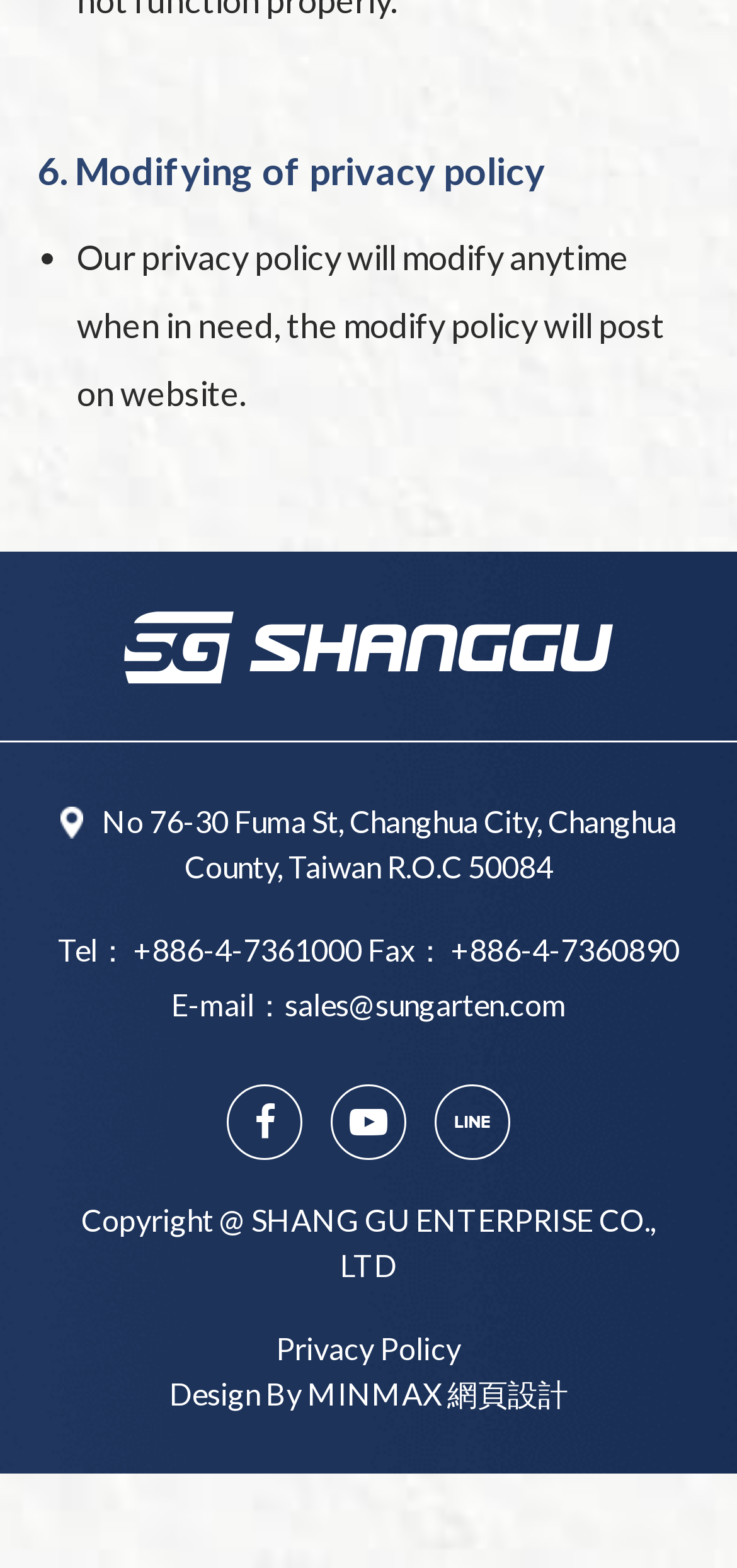Locate the bounding box of the UI element with the following description: "alt="oro house recovery"".

None